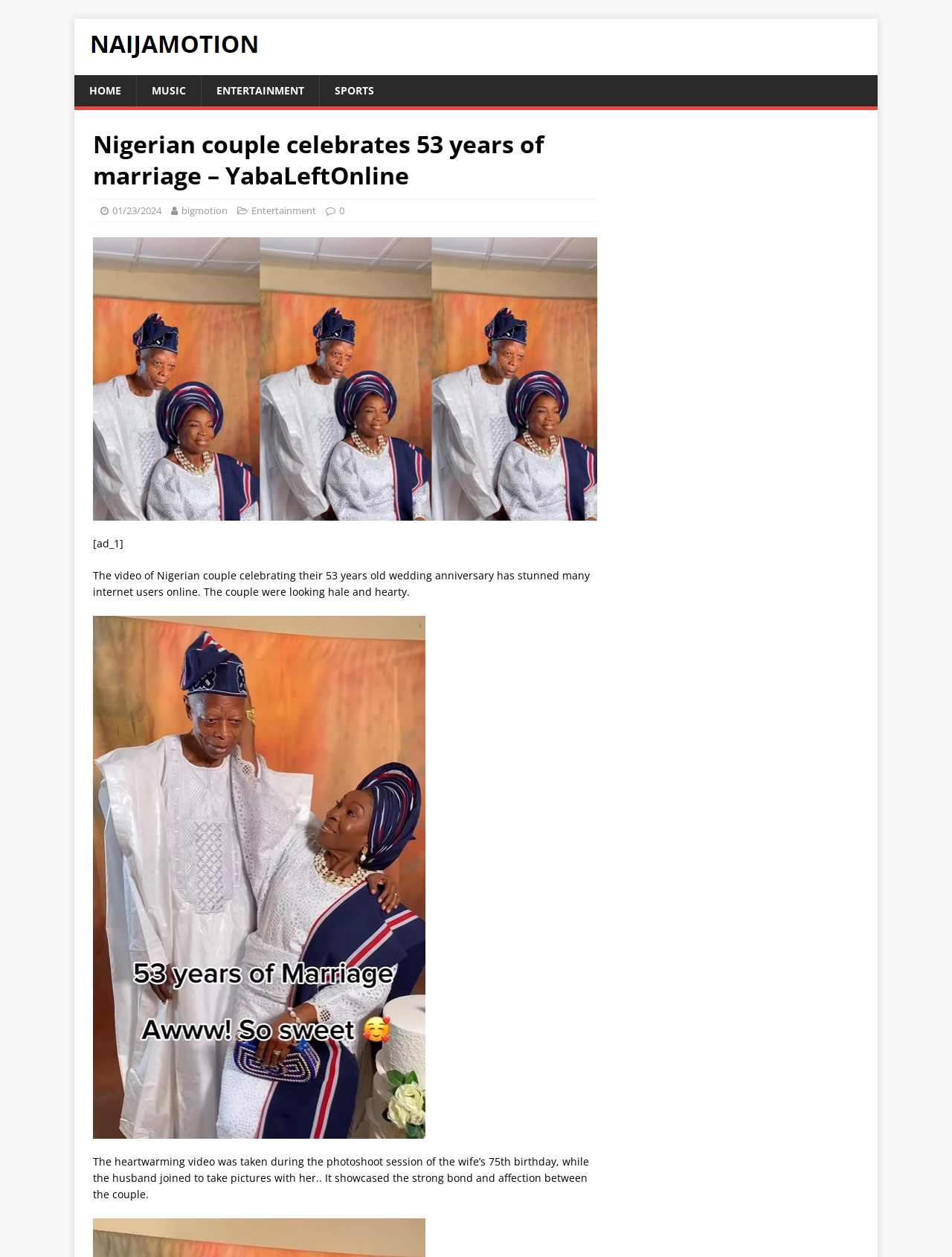Identify the bounding box coordinates of the part that should be clicked to carry out this instruction: "View ENTERTAINMENT section".

[0.211, 0.06, 0.335, 0.085]